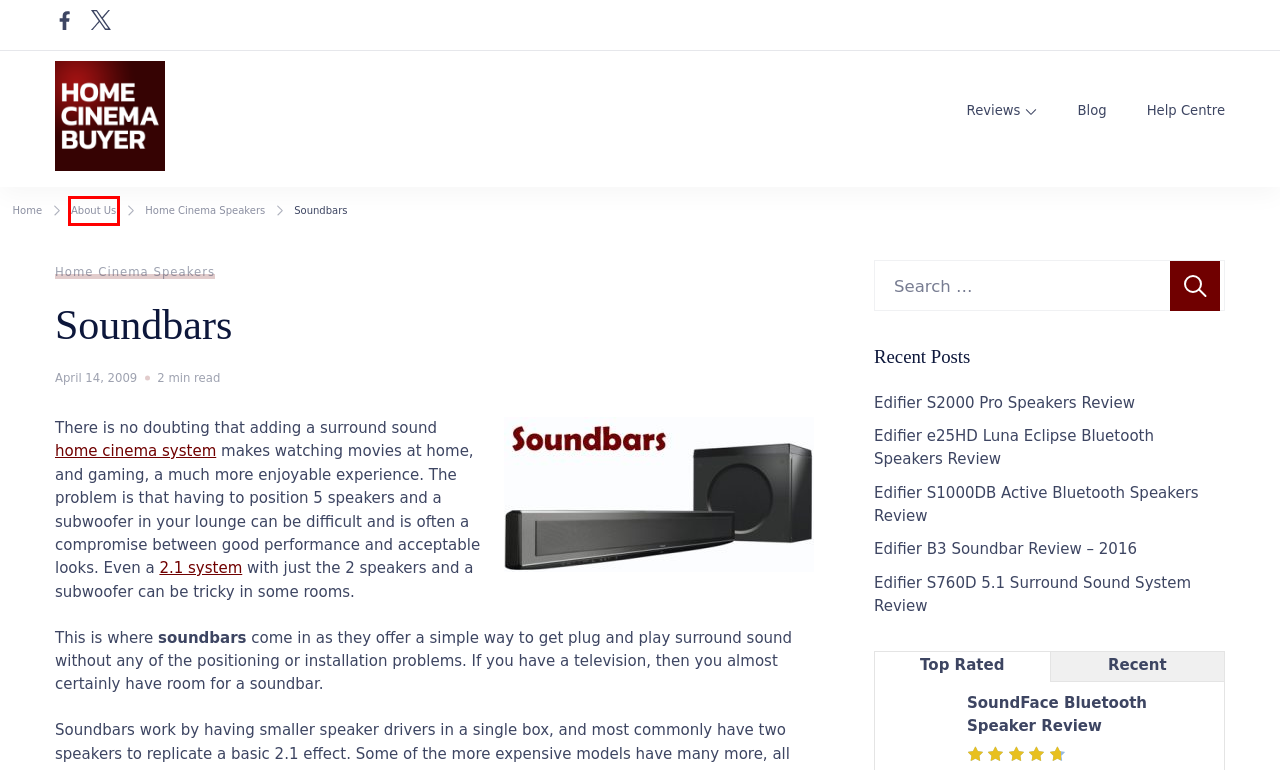Observe the provided screenshot of a webpage with a red bounding box around a specific UI element. Choose the webpage description that best fits the new webpage after you click on the highlighted element. These are your options:
A. Home Cinema Systems - Home Cinema Buyer
B. Home Cinema Blog - Home Cinema Buyer
C. Edifier S1000DB Active Bluetooth Speakers Review - Home Cinema Buyer
D. Edifier B3 Soundbar Review - 2016 - Home Cinema Buyer
E. SoundFace Bluetooth Speaker Review - Home Cinema Buyer
F. About Home Cinema Buyer
G. Edifier e25HD Luna Eclipse Bluetooth Speakers Review - Home Cinema Buyer
H. Help Centre - Home Cinema Buyer

F